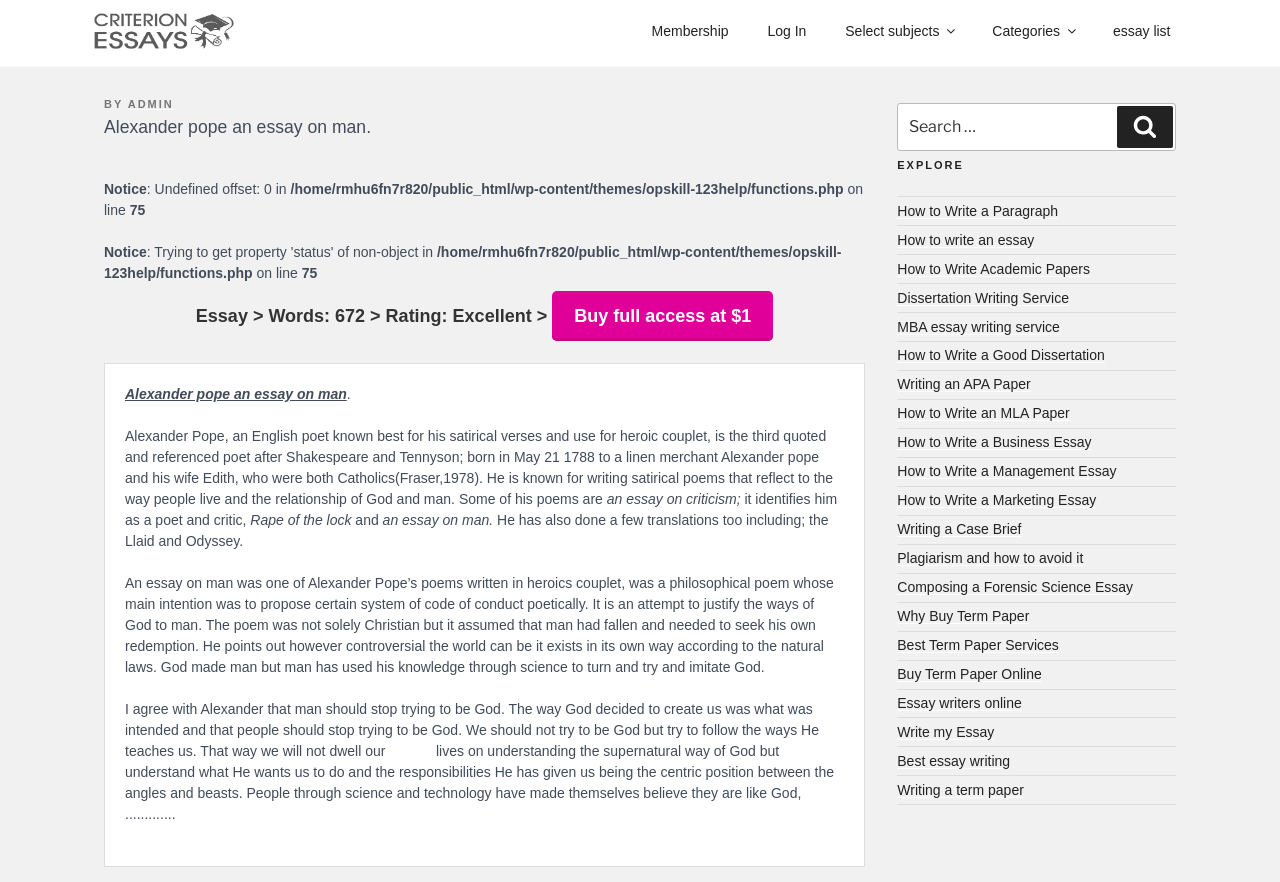Please identify the bounding box coordinates of the clickable area that will fulfill the following instruction: "Explore how to write a paragraph". The coordinates should be in the format of four float numbers between 0 and 1, i.e., [left, top, right, bottom].

[0.701, 0.23, 0.827, 0.248]